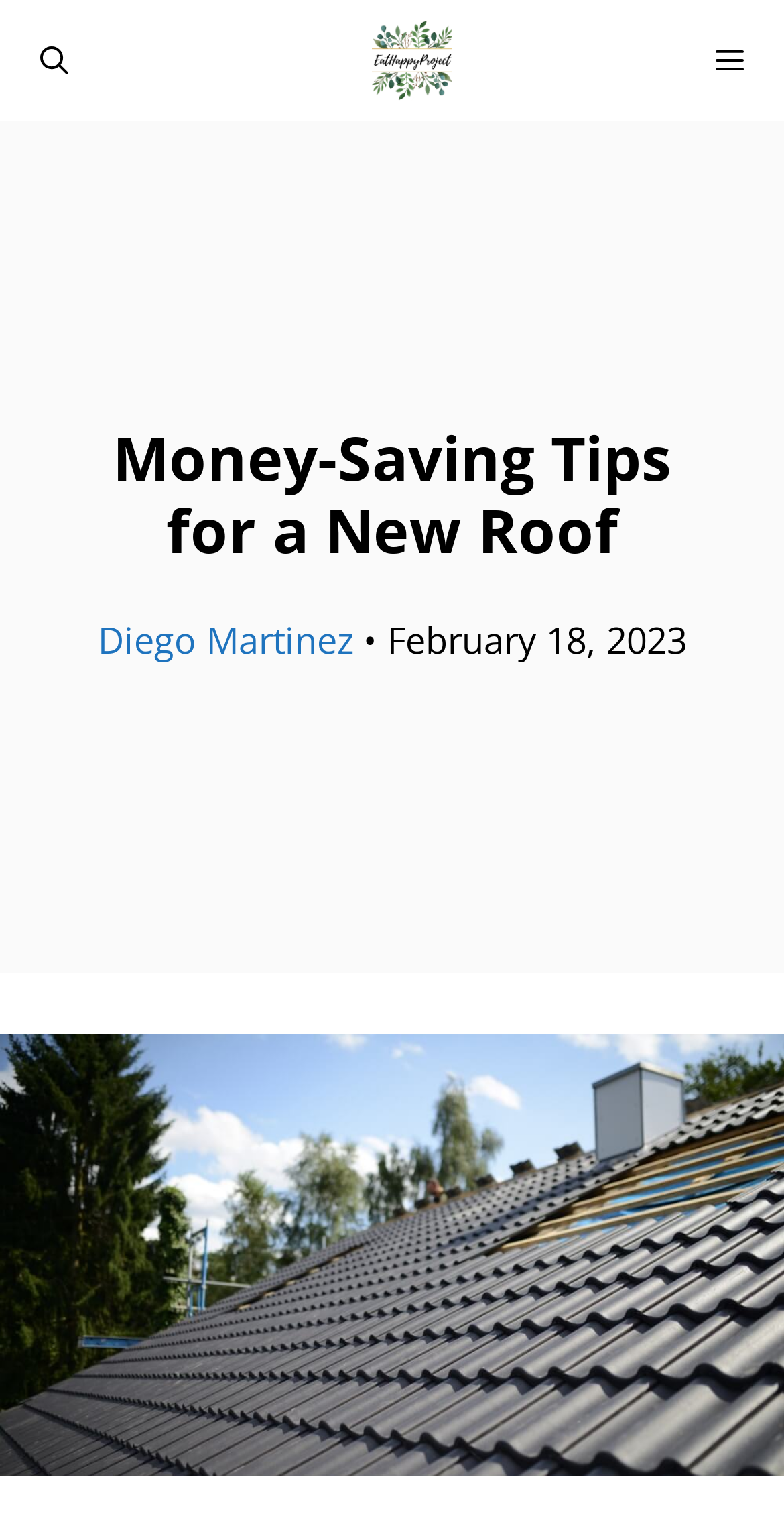Please find the bounding box coordinates (top-left x, top-left y, bottom-right x, bottom-right y) in the screenshot for the UI element described as follows: Diego Martinez

[0.124, 0.401, 0.45, 0.432]